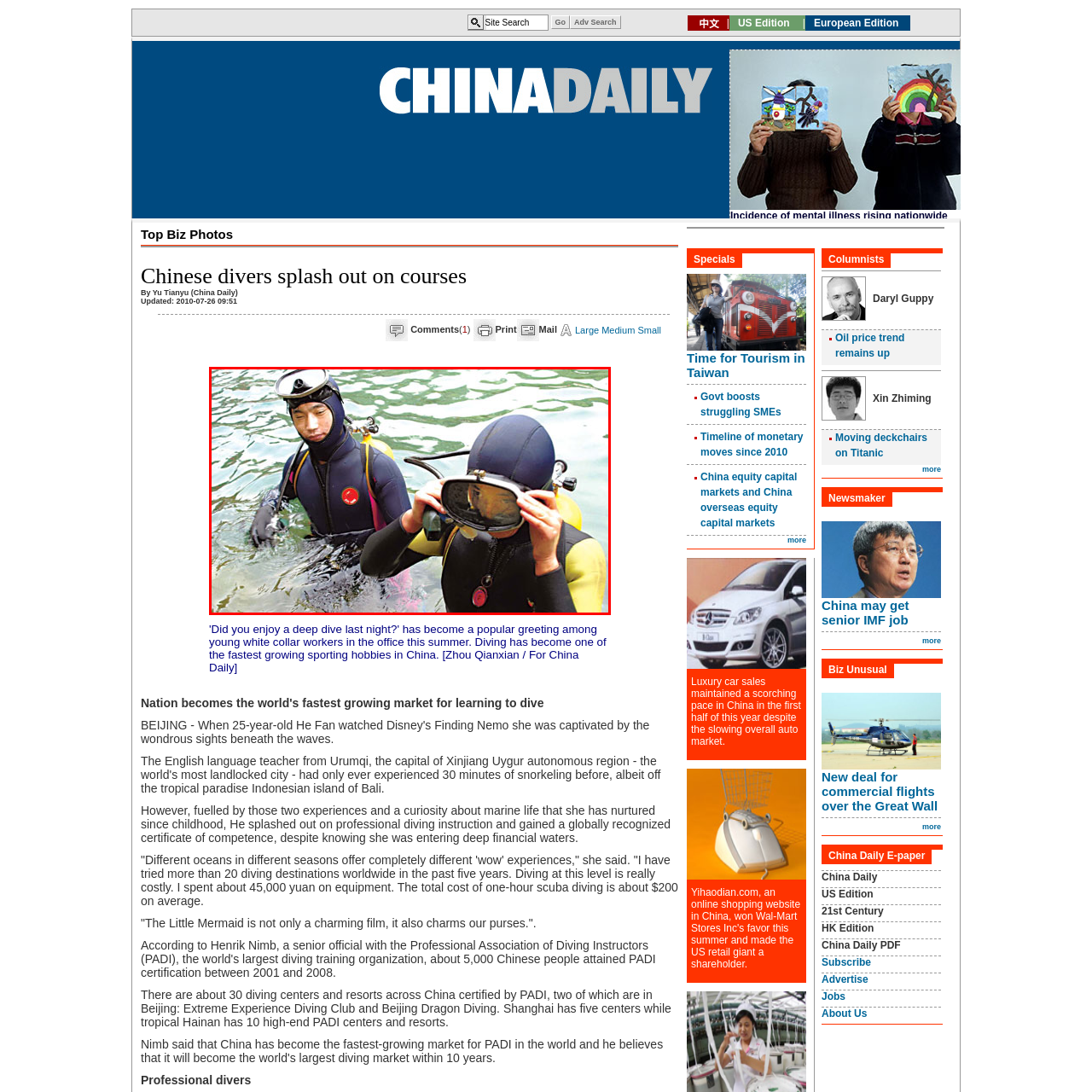What trend is reflected in this scene?
Concentrate on the image within the red bounding box and respond to the question with a detailed explanation based on the visual information provided.

This scene reflects the growing trend among young professionals in China, where diving has become a fashionable and sought-after hobby, indicating a shift in recreational activities and interests.